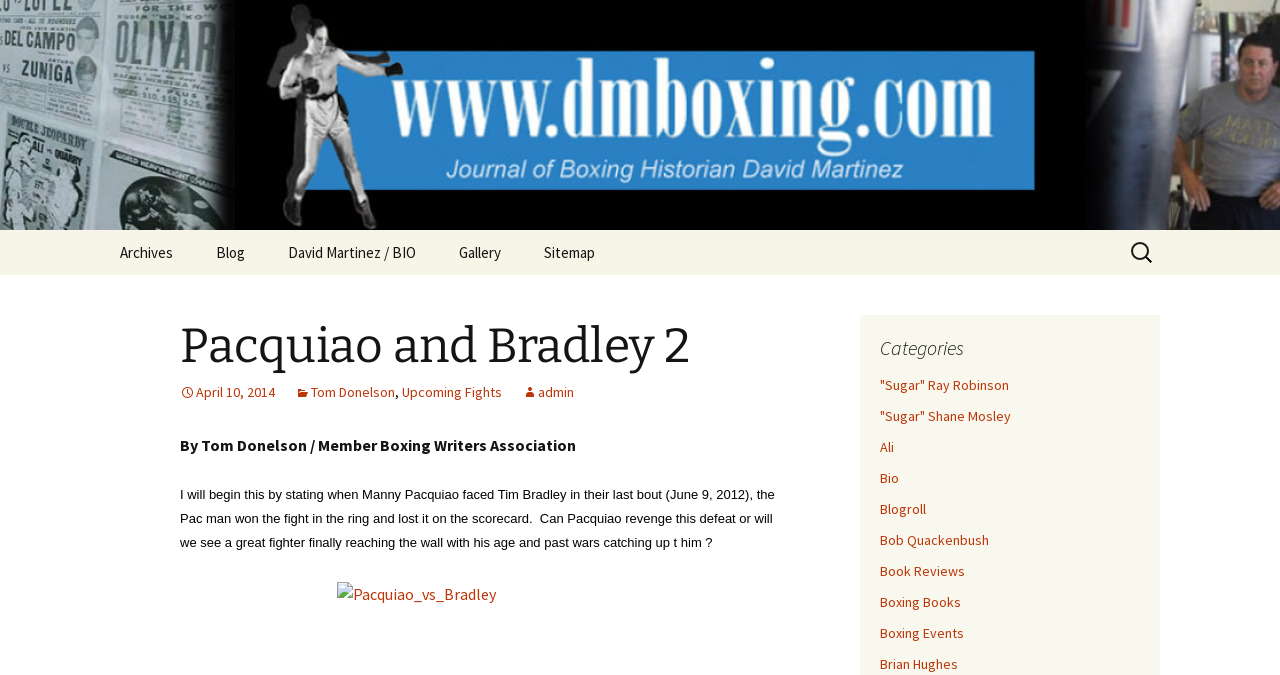Pinpoint the bounding box coordinates of the area that must be clicked to complete this instruction: "Read the blog post".

[0.141, 0.467, 0.612, 0.559]